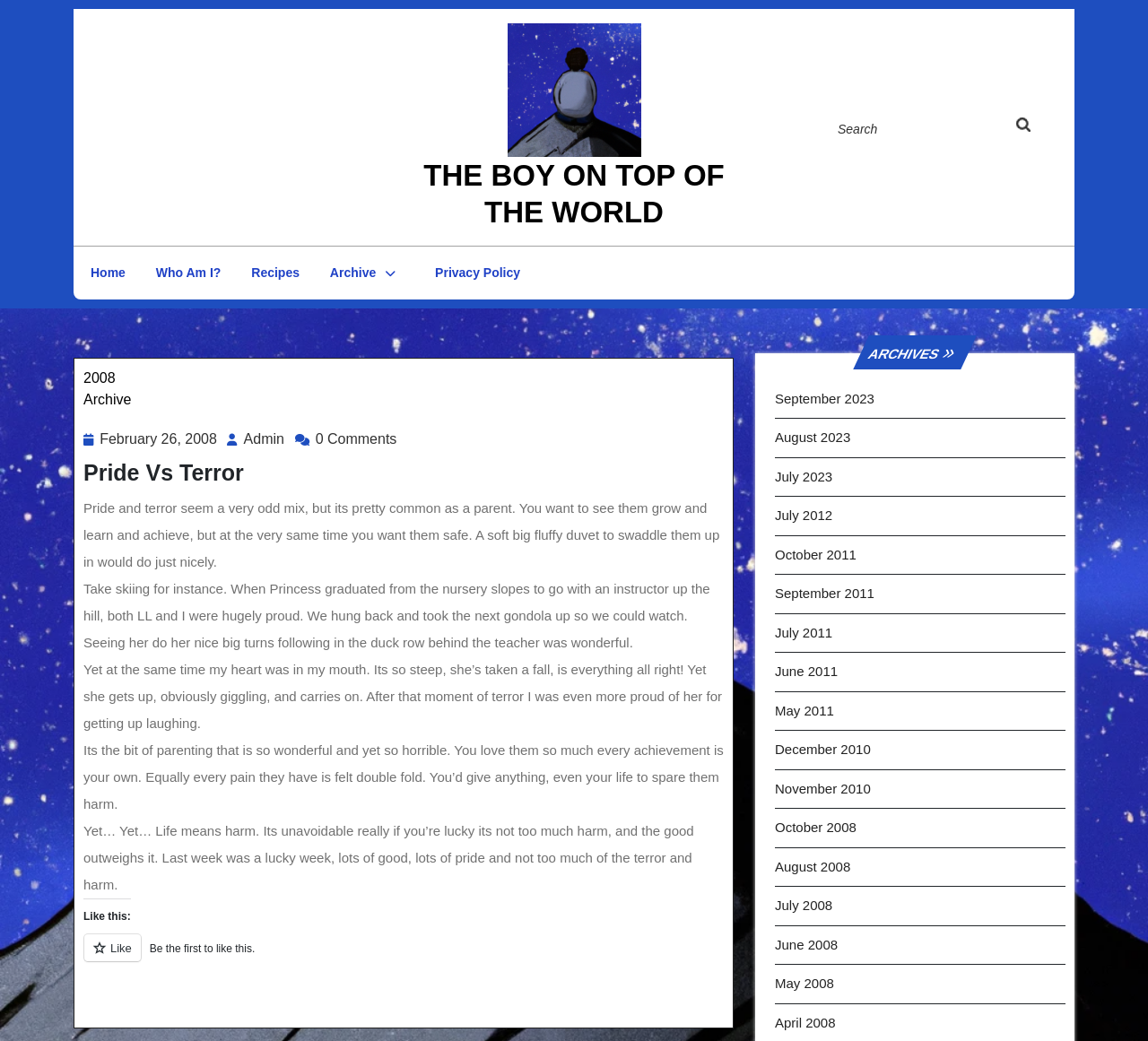Locate the bounding box coordinates of the element I should click to achieve the following instruction: "Like or Reblog the post".

[0.073, 0.897, 0.63, 0.944]